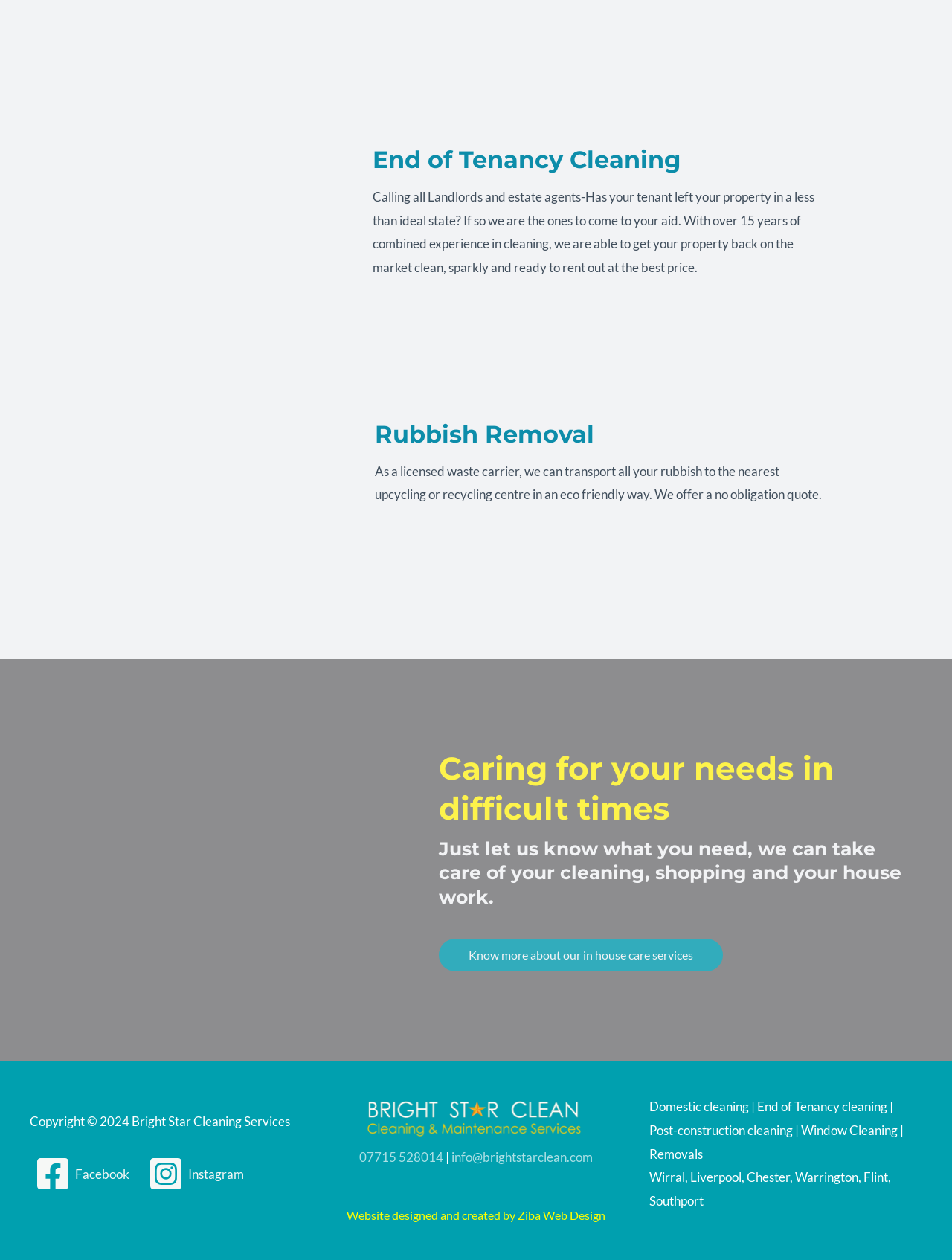What social media platforms does Bright Star Cleaning Services have a presence on?
Look at the image and provide a short answer using one word or a phrase.

Facebook and Instagram